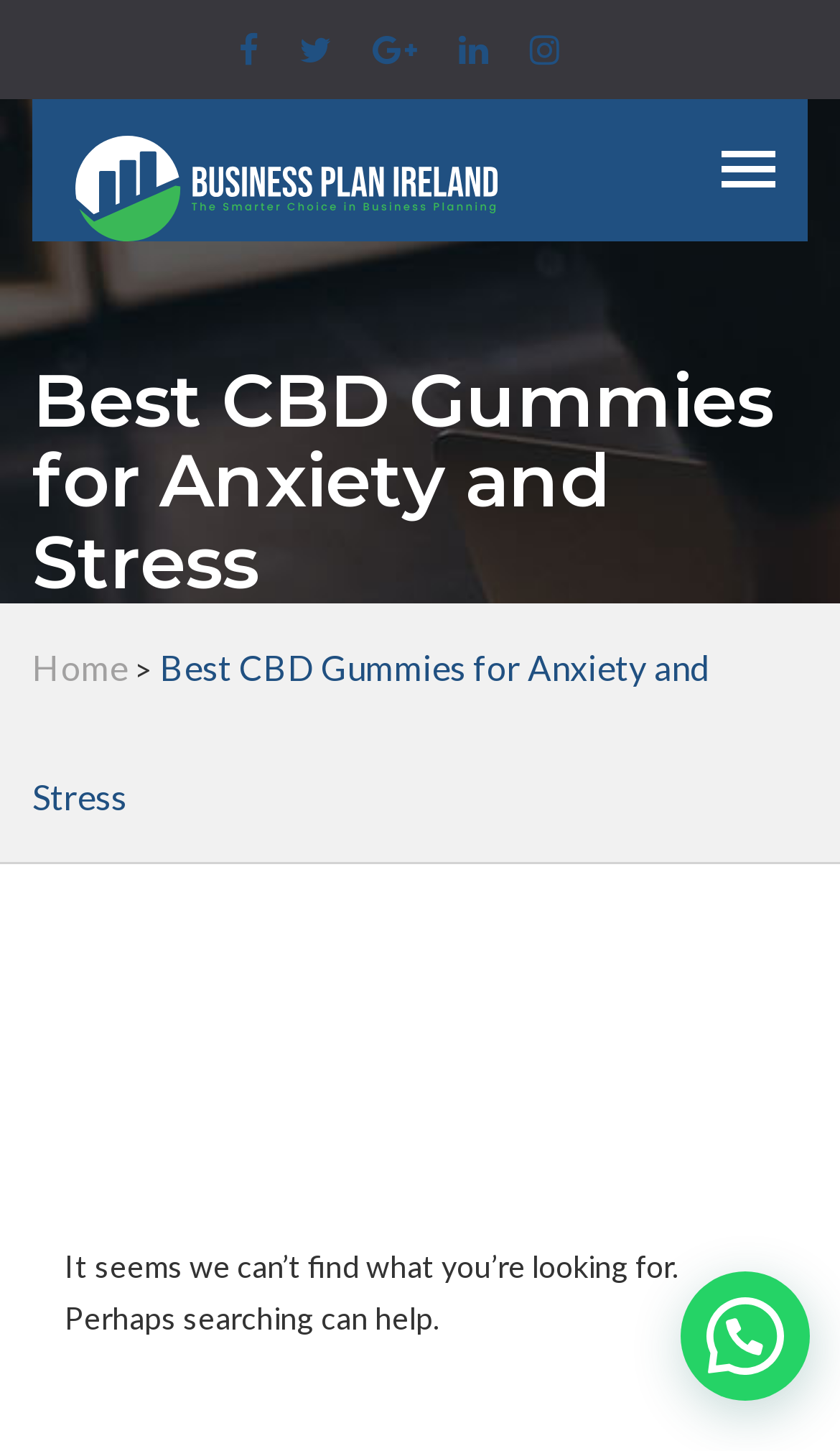Give a one-word or one-phrase response to the question:
What is the purpose of the text at the bottom?

Search message